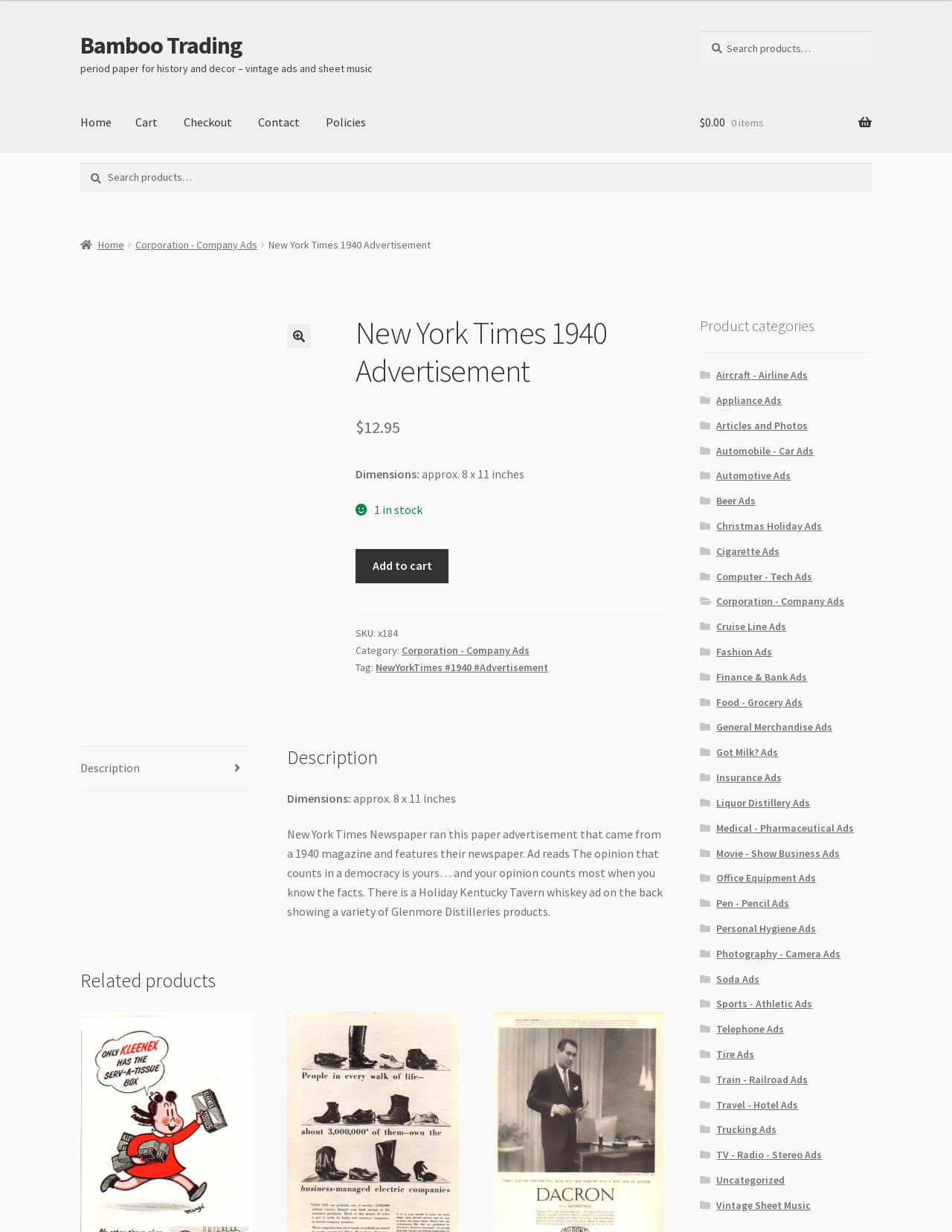What is the price of the New York Times 1940 Advertisement?
Refer to the image and provide a one-word or short phrase answer.

$12.95